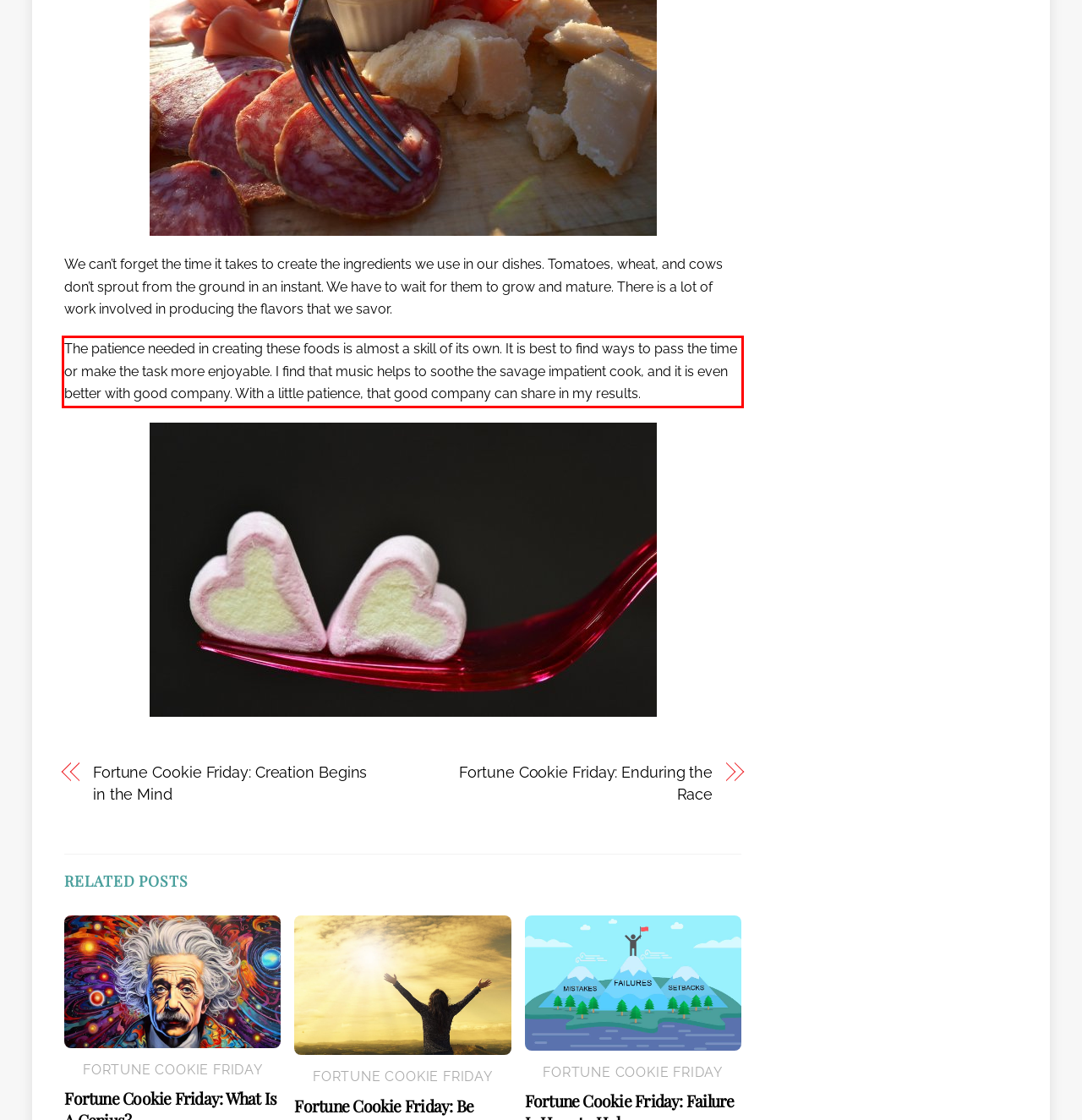Please identify and extract the text content from the UI element encased in a red bounding box on the provided webpage screenshot.

The patience needed in creating these foods is almost a skill of its own. It is best to find ways to pass the time or make the task more enjoyable. I find that music helps to soothe the savage impatient cook, and it is even better with good company. With a little patience, that good company can share in my results.